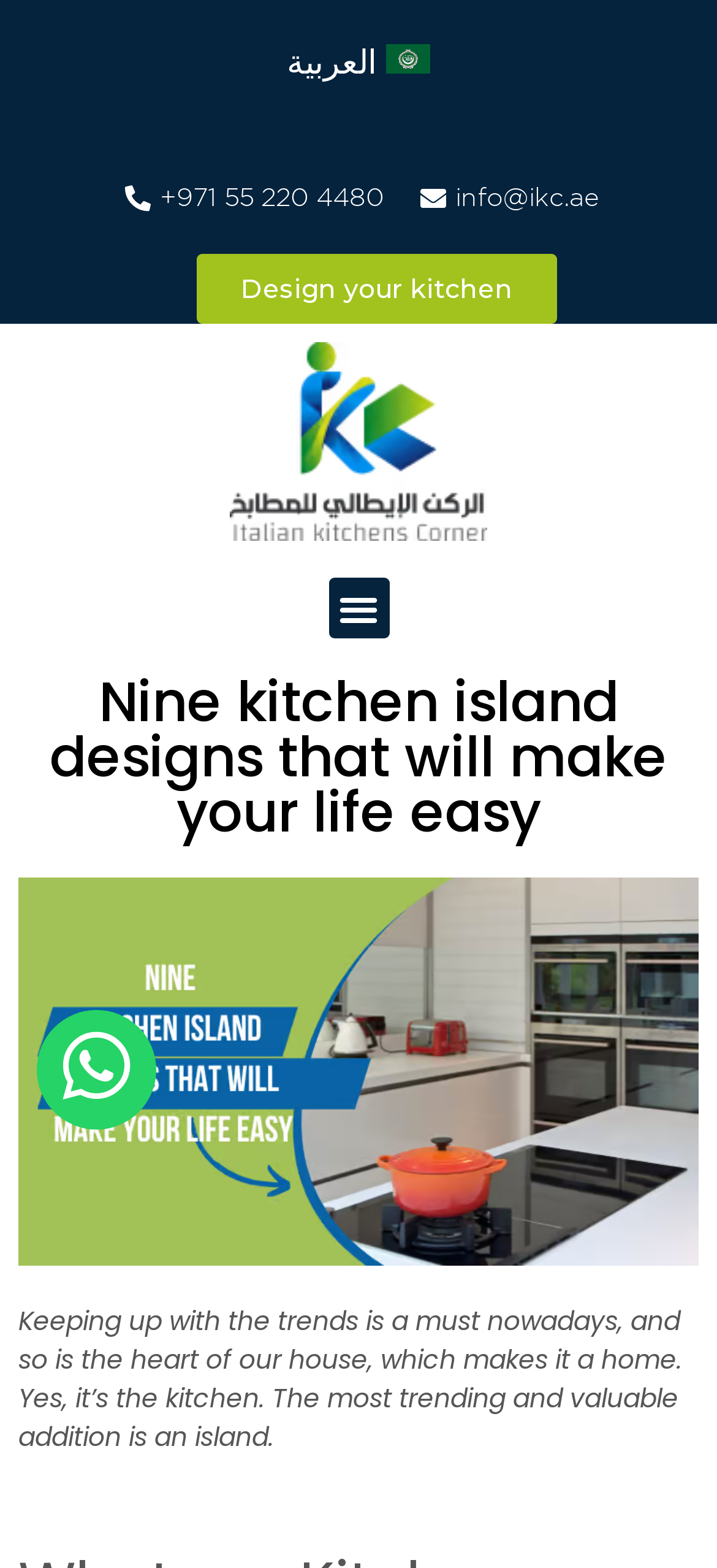Provide the bounding box coordinates of the HTML element described by the text: "info@ikc.ae". The coordinates should be in the format [left, top, right, bottom] with values between 0 and 1.

[0.577, 0.114, 0.835, 0.138]